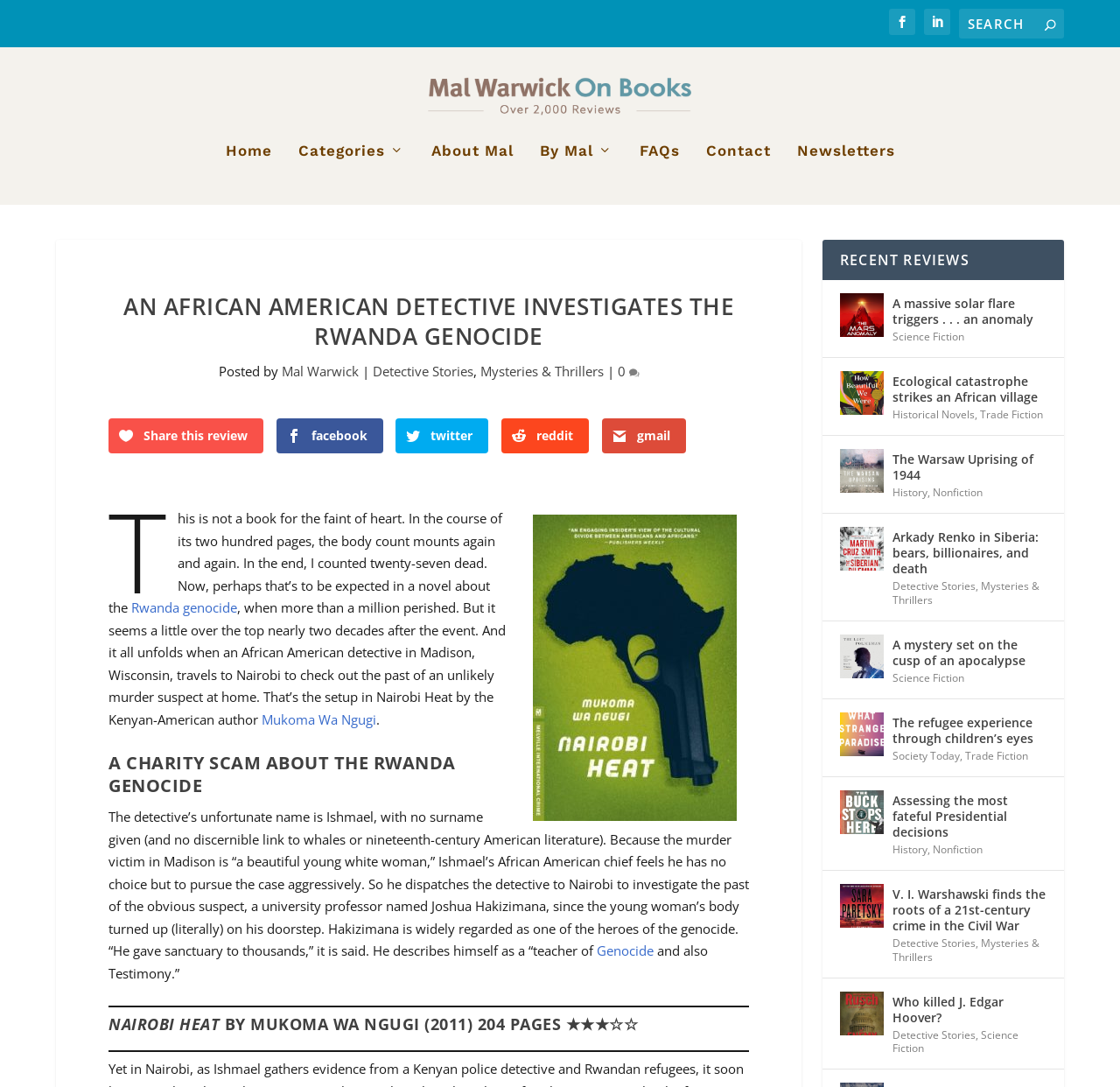Provide the bounding box coordinates of the UI element that matches the description: "Science Fiction".

[0.797, 0.63, 0.861, 0.643]